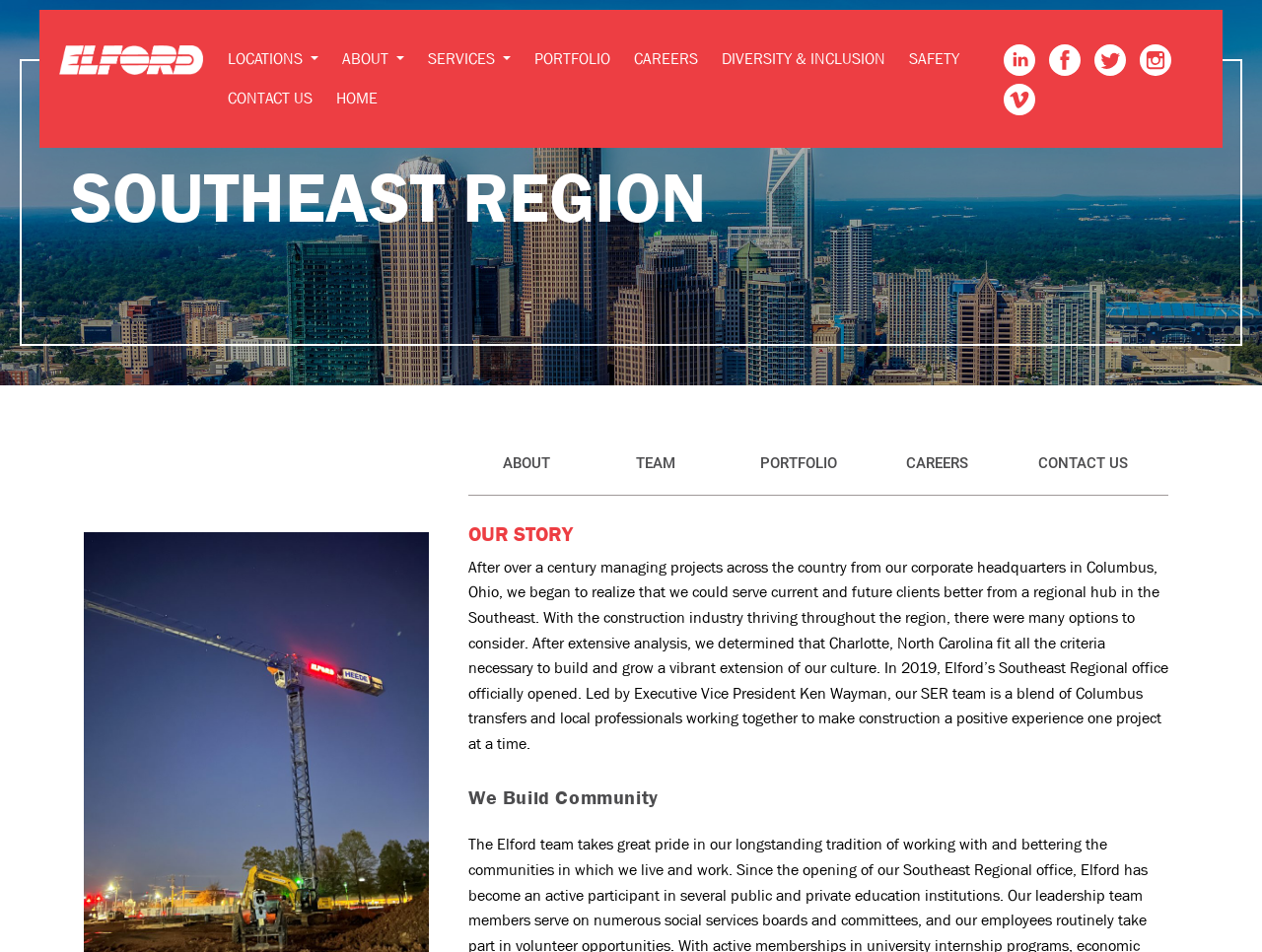Provide your answer to the question using just one word or phrase: What is the name of the construction company?

Elford